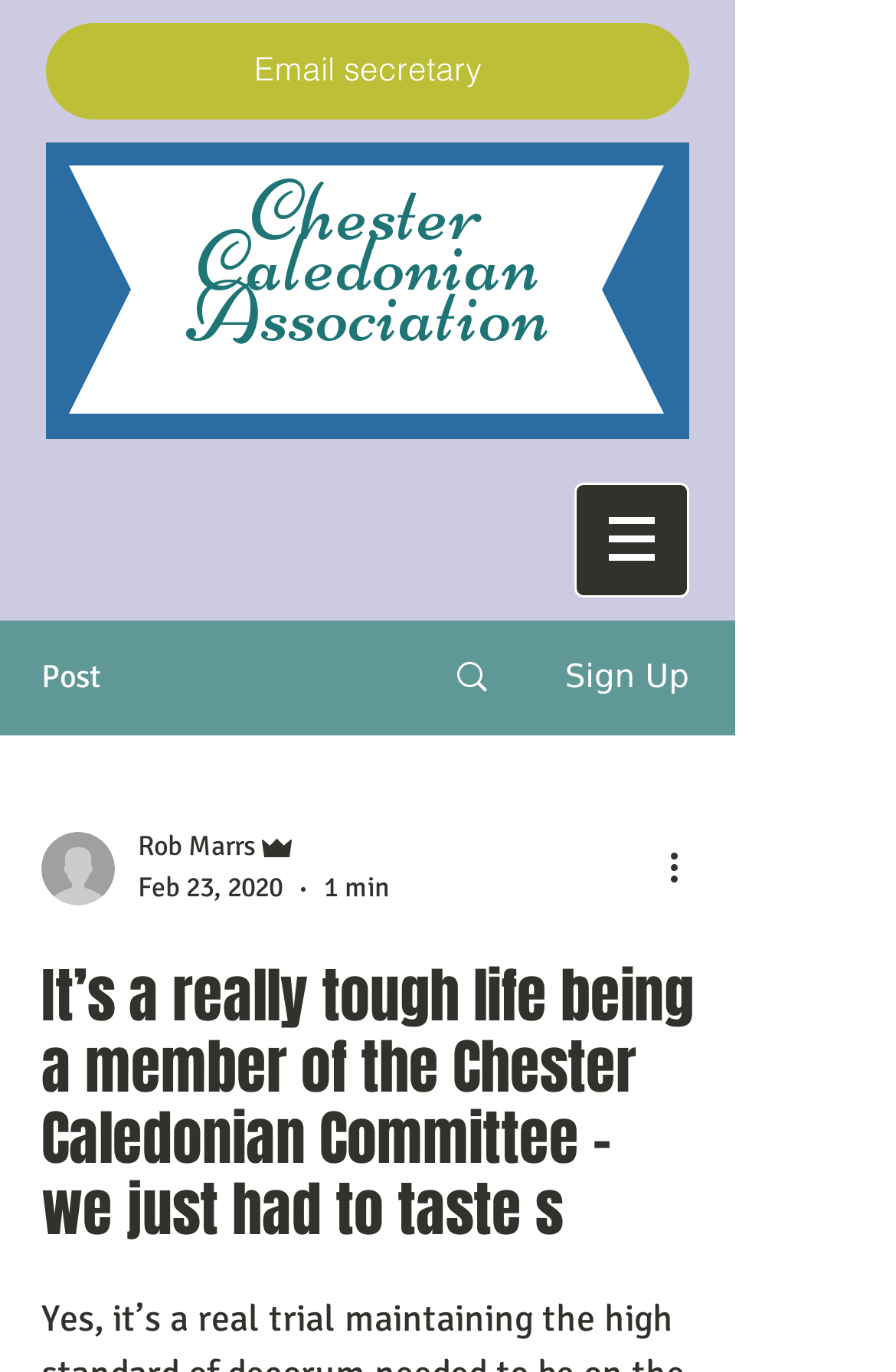Identify the bounding box coordinates of the HTML element based on this description: "Search".

[0.466, 0.454, 0.589, 0.534]